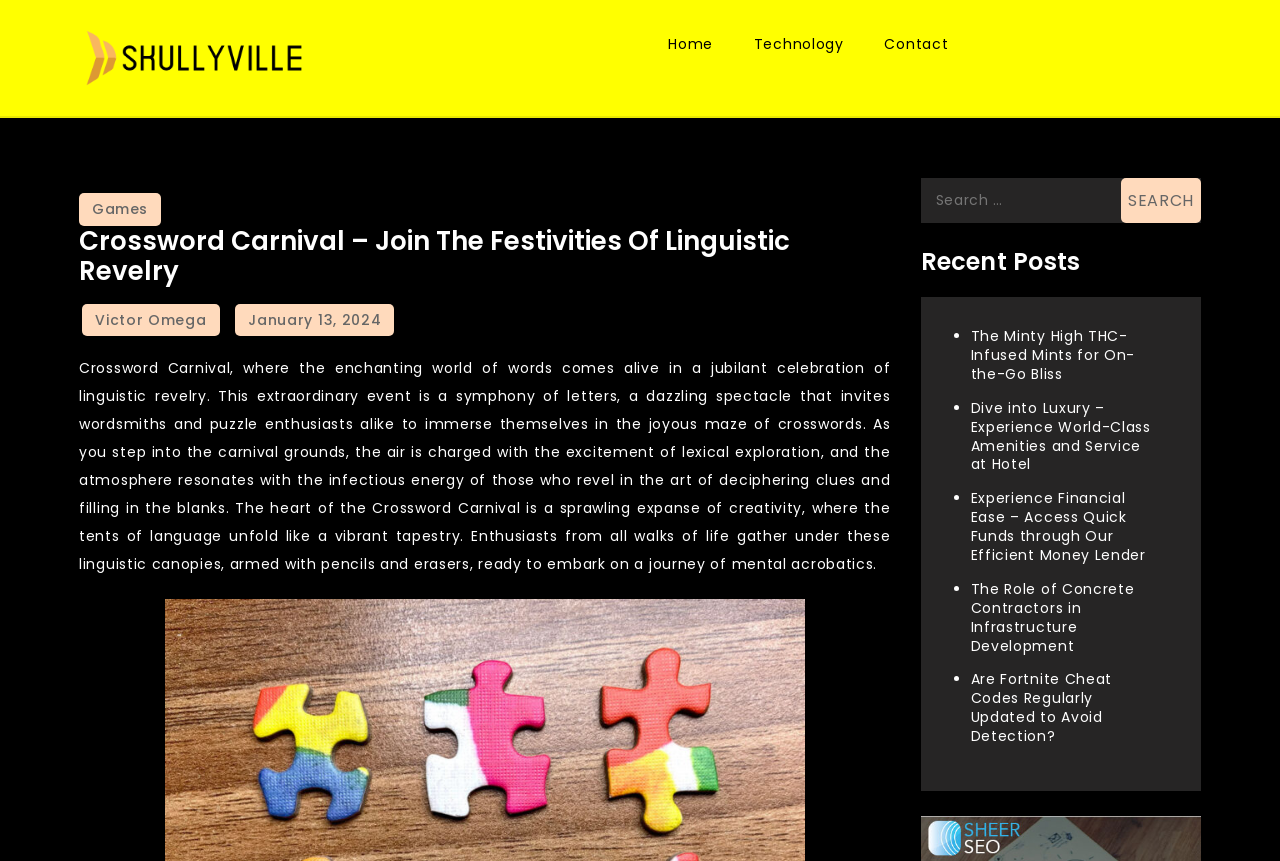What is the date mentioned on the website?
Using the visual information, answer the question in a single word or phrase.

January 13, 2024